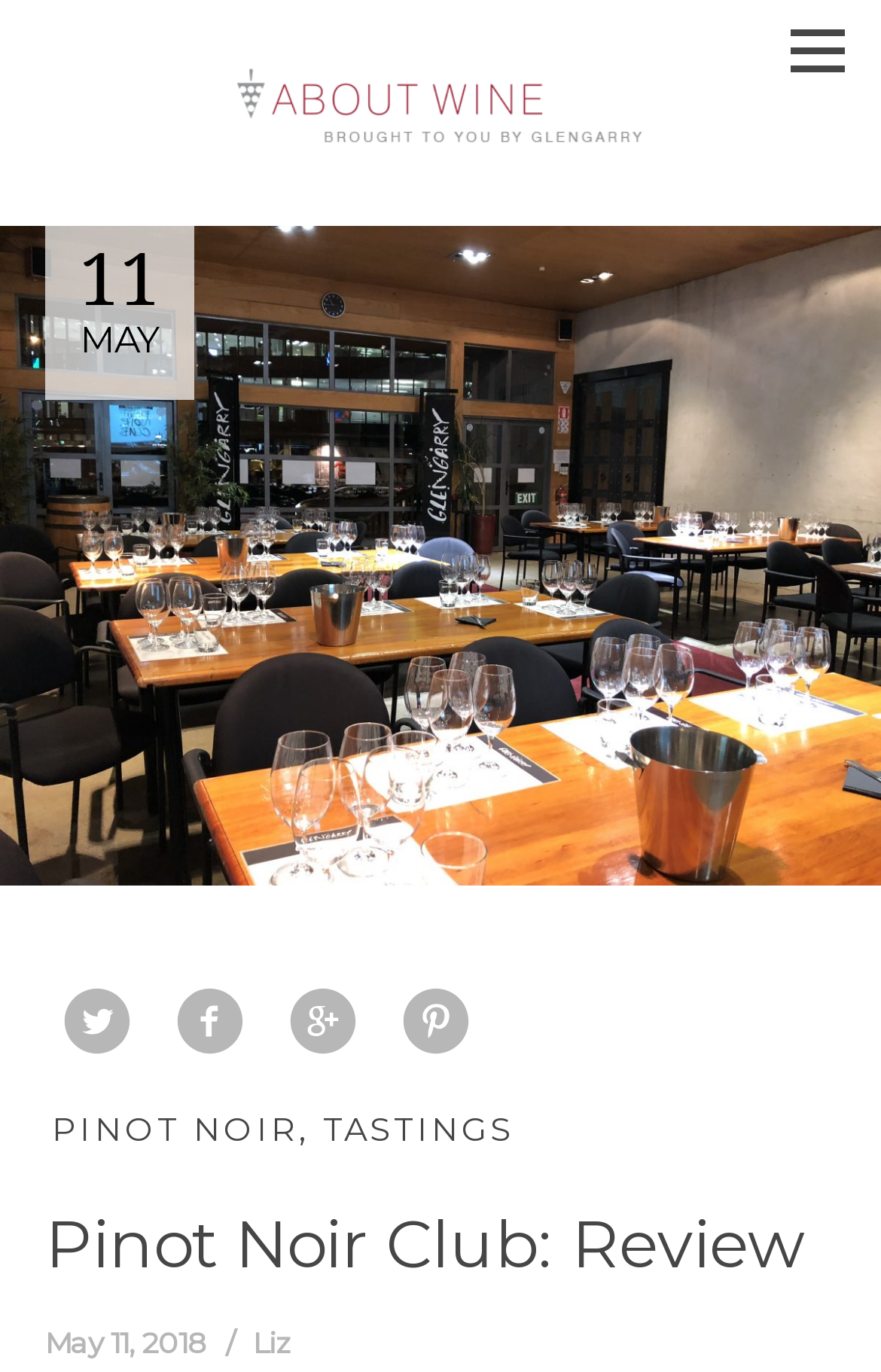Please locate and generate the primary heading on this webpage.

Pinot Noir Club: Review